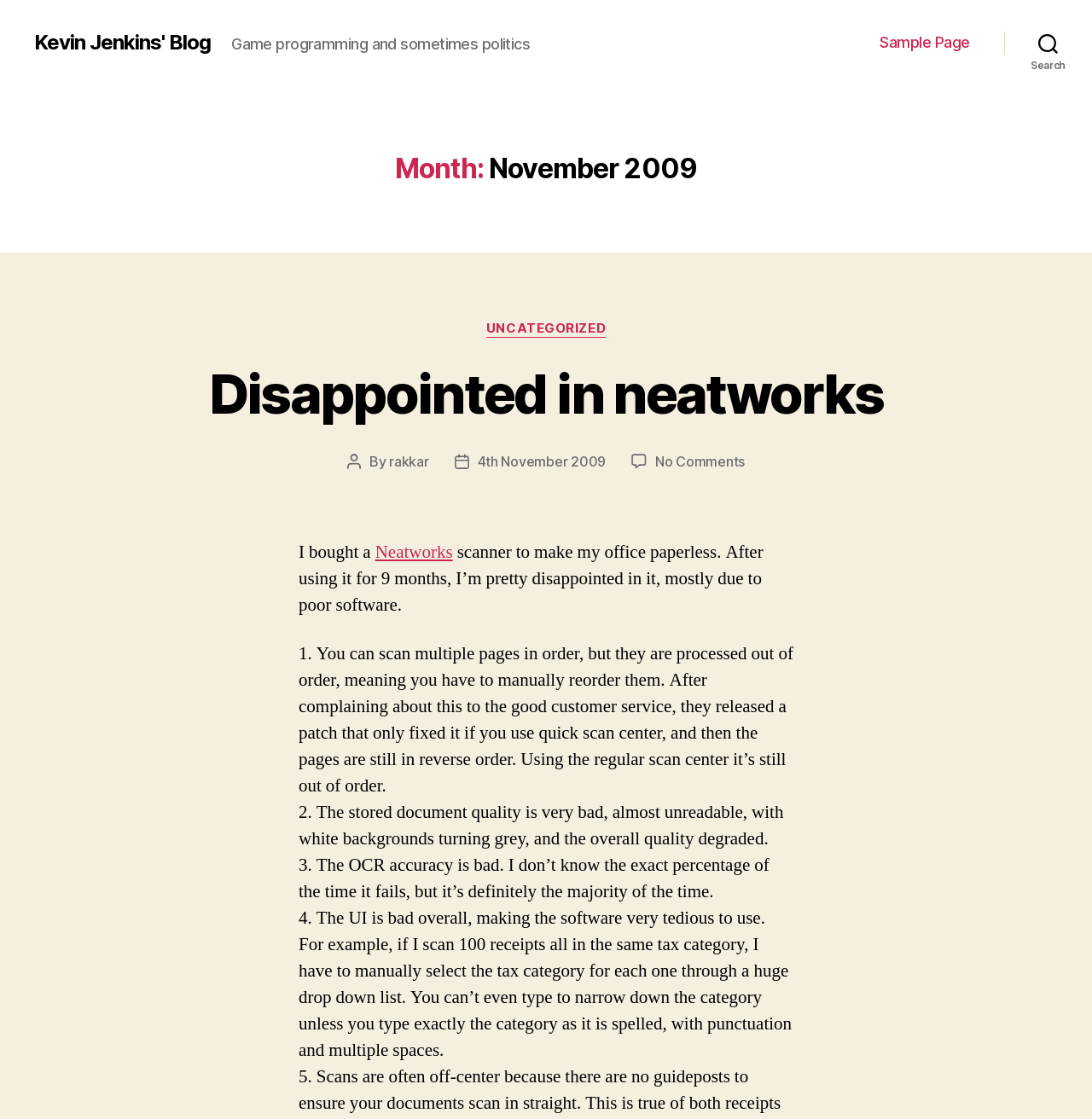Please respond to the question with a concise word or phrase:
What is the category of the post 'Disappointed in neatworks'?

UNCATEGORIZED